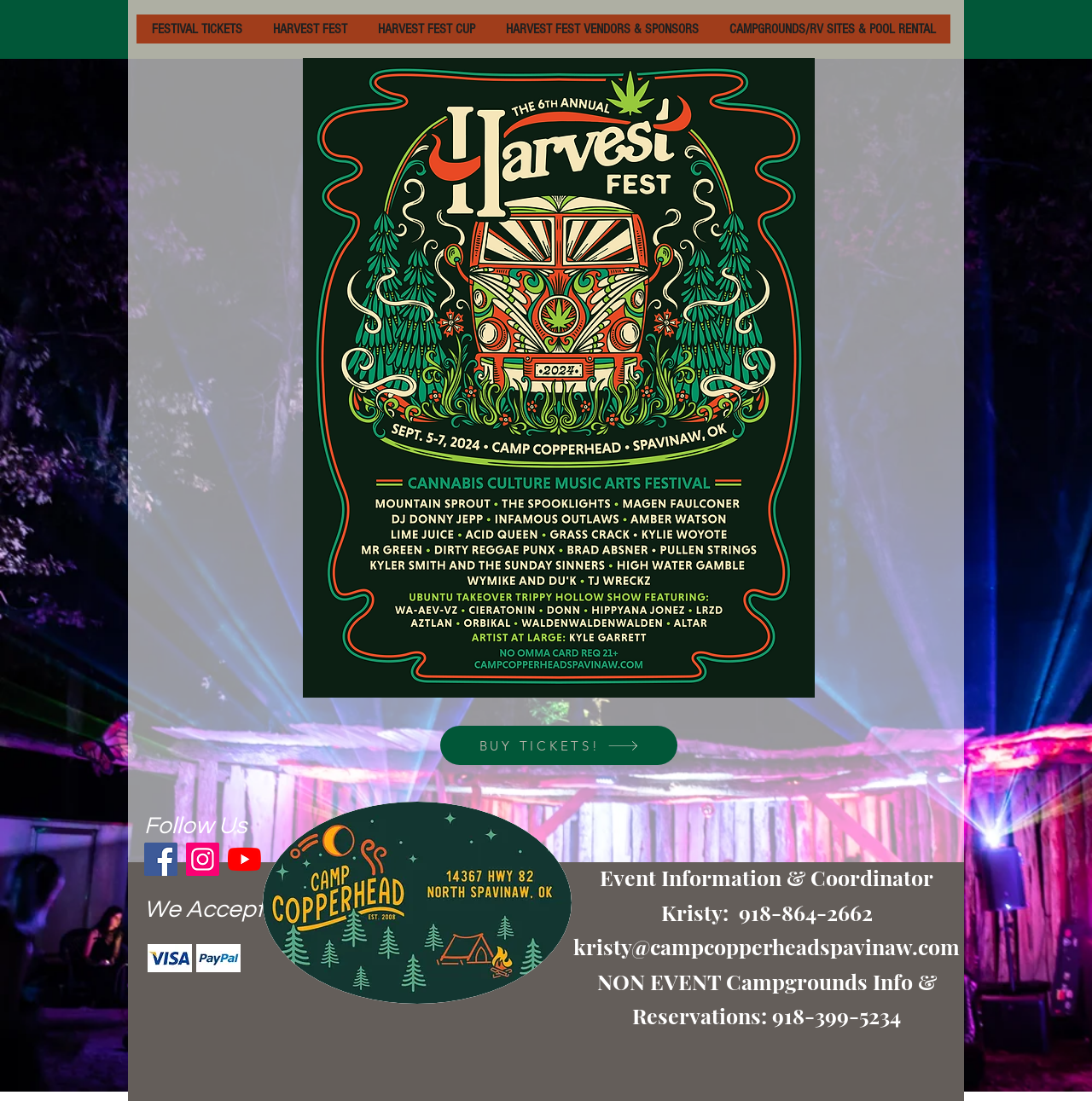Find the bounding box coordinates for the area that must be clicked to perform this action: "Click on FESTIVAL TICKETS".

[0.125, 0.013, 0.235, 0.04]